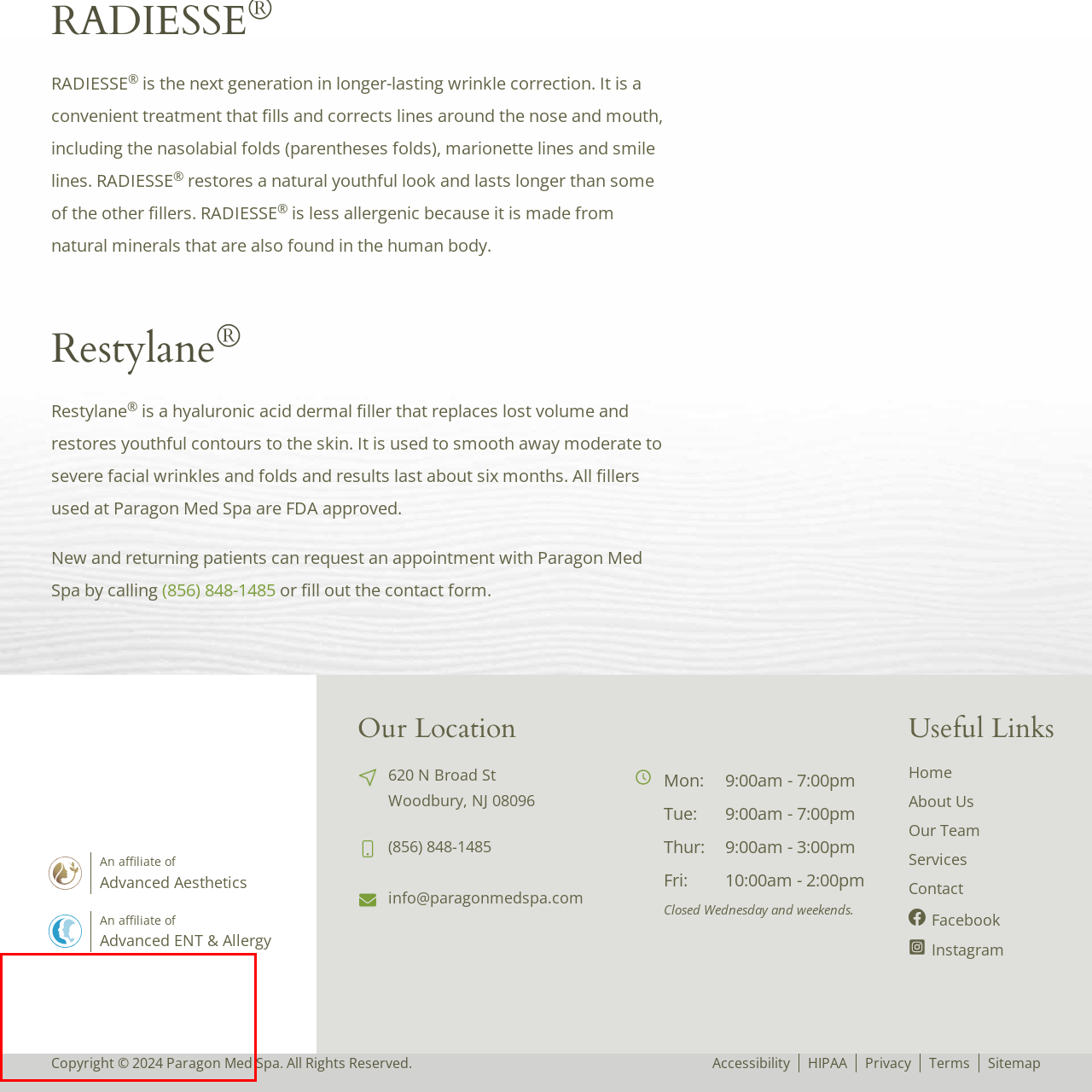Draft a detailed caption for the image located inside the red outline.

The image features a simple yet important copyright notice, indicating that all content within the context of the website is protected under copyright laws. The text reads: "Copyright © 2024 Paragon Med Spa," emphasizing the ownership and rights held by Paragon Med Spa for the materials displayed on their site. This notice is typically found in the footer area, signifying the conclusion of the page content and reminding viewers of the protection afforded to the intellectual property of the company.